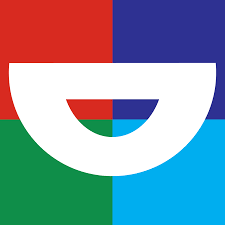How many colors are used in the geometric sections?
Deliver a detailed and extensive answer to the question.

The caption describes the geometric sections as being in red, green, blue, and dark blue. Therefore, I can conclude that there are four distinct colors used in these sections.